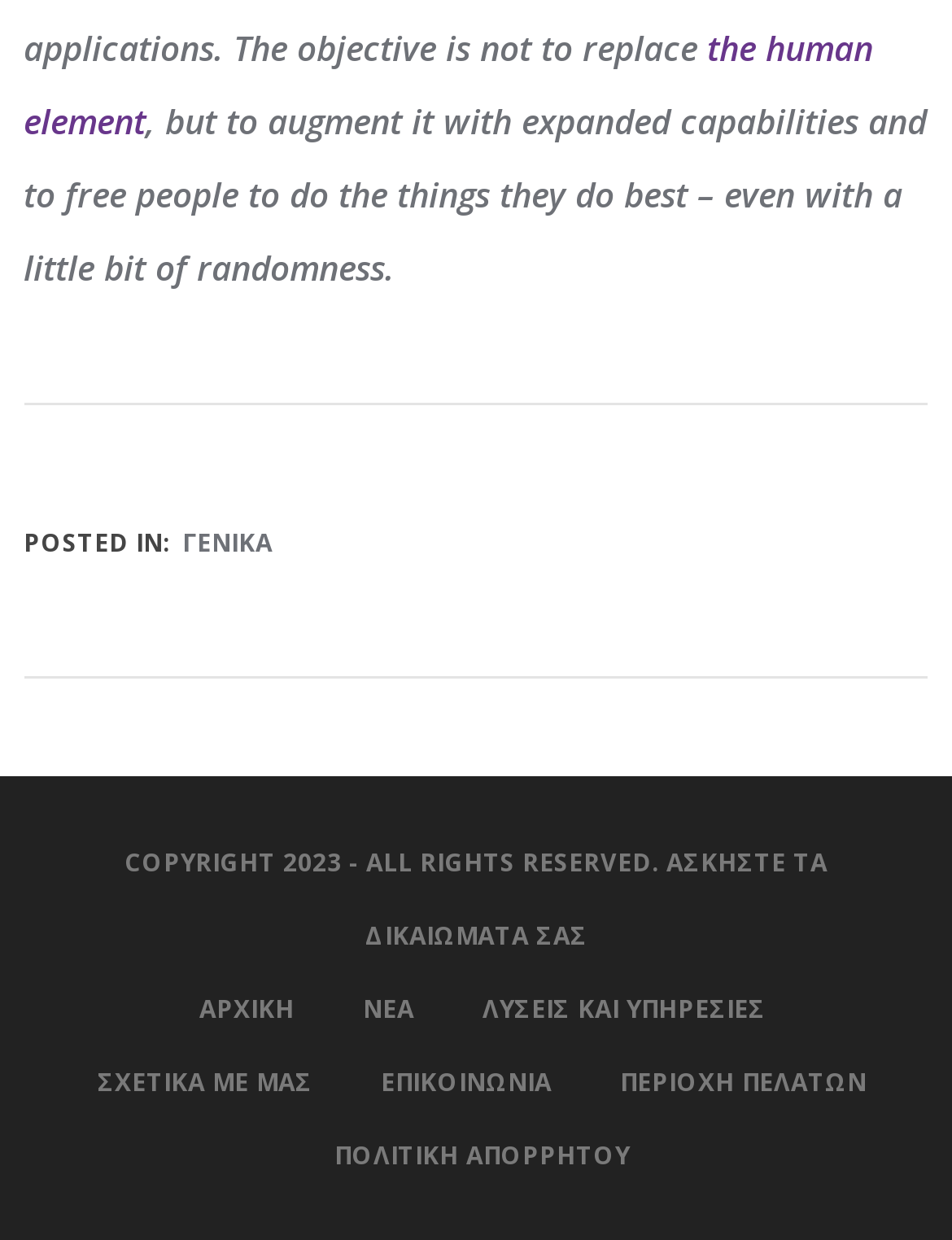Locate the bounding box coordinates of the area to click to fulfill this instruction: "contact us". The bounding box should be presented as four float numbers between 0 and 1, in the order [left, top, right, bottom].

[0.4, 0.859, 0.579, 0.886]